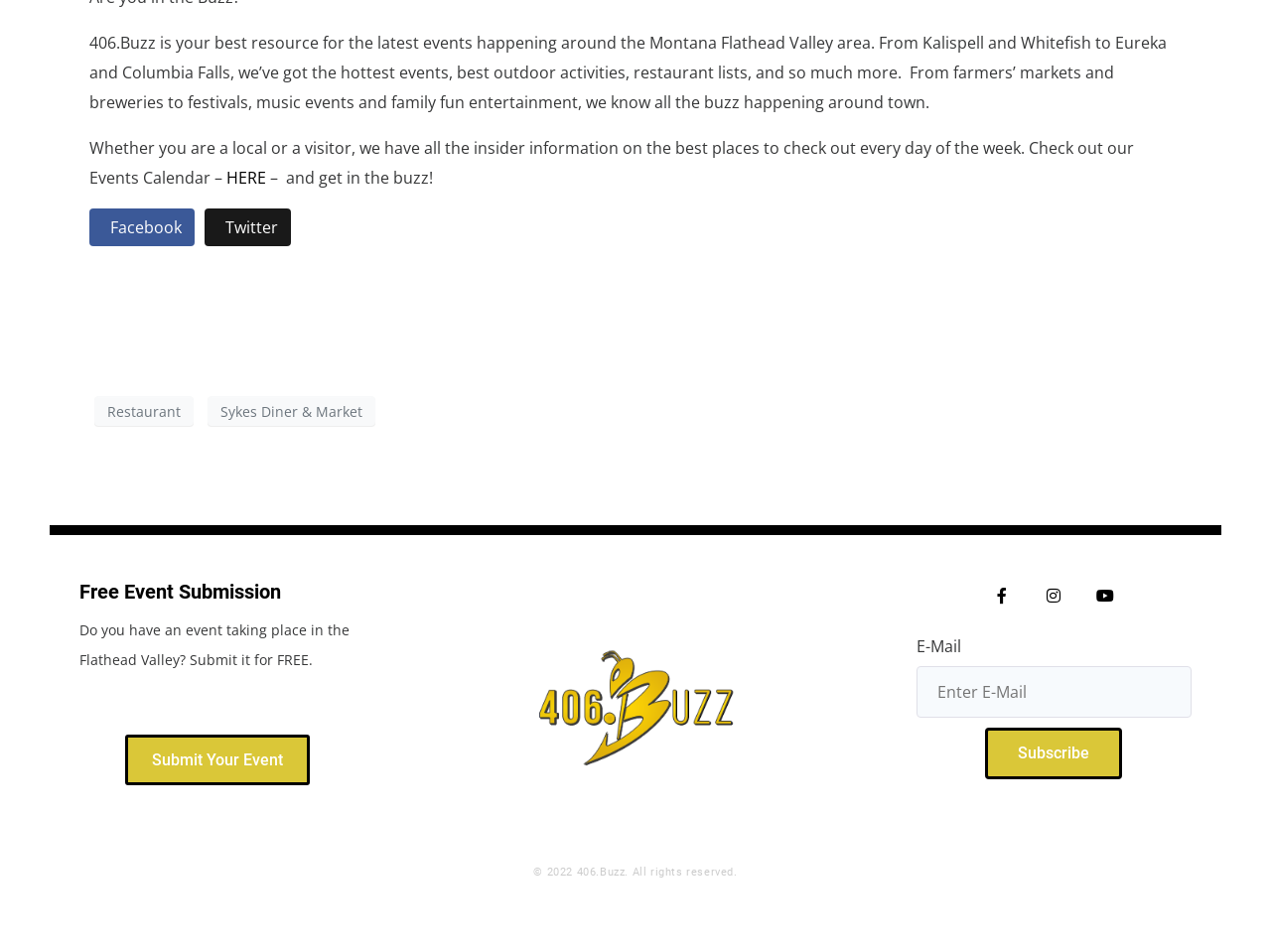Identify the bounding box coordinates of the area that should be clicked in order to complete the given instruction: "Share on Facebook". The bounding box coordinates should be four float numbers between 0 and 1, i.e., [left, top, right, bottom].

[0.07, 0.219, 0.153, 0.258]